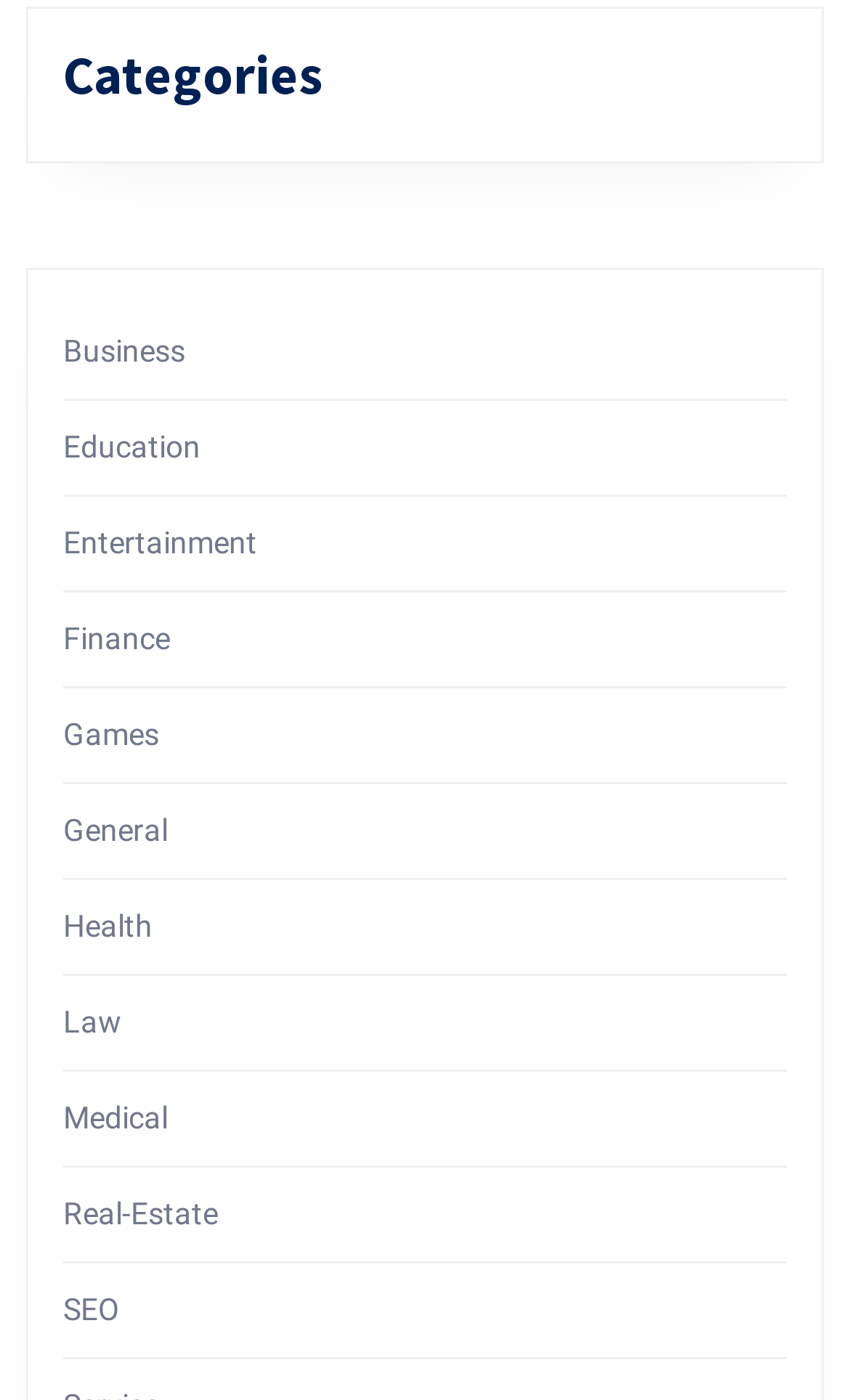Please specify the bounding box coordinates of the clickable region necessary for completing the following instruction: "Browse Entertainment category". The coordinates must consist of four float numbers between 0 and 1, i.e., [left, top, right, bottom].

[0.074, 0.375, 0.303, 0.4]